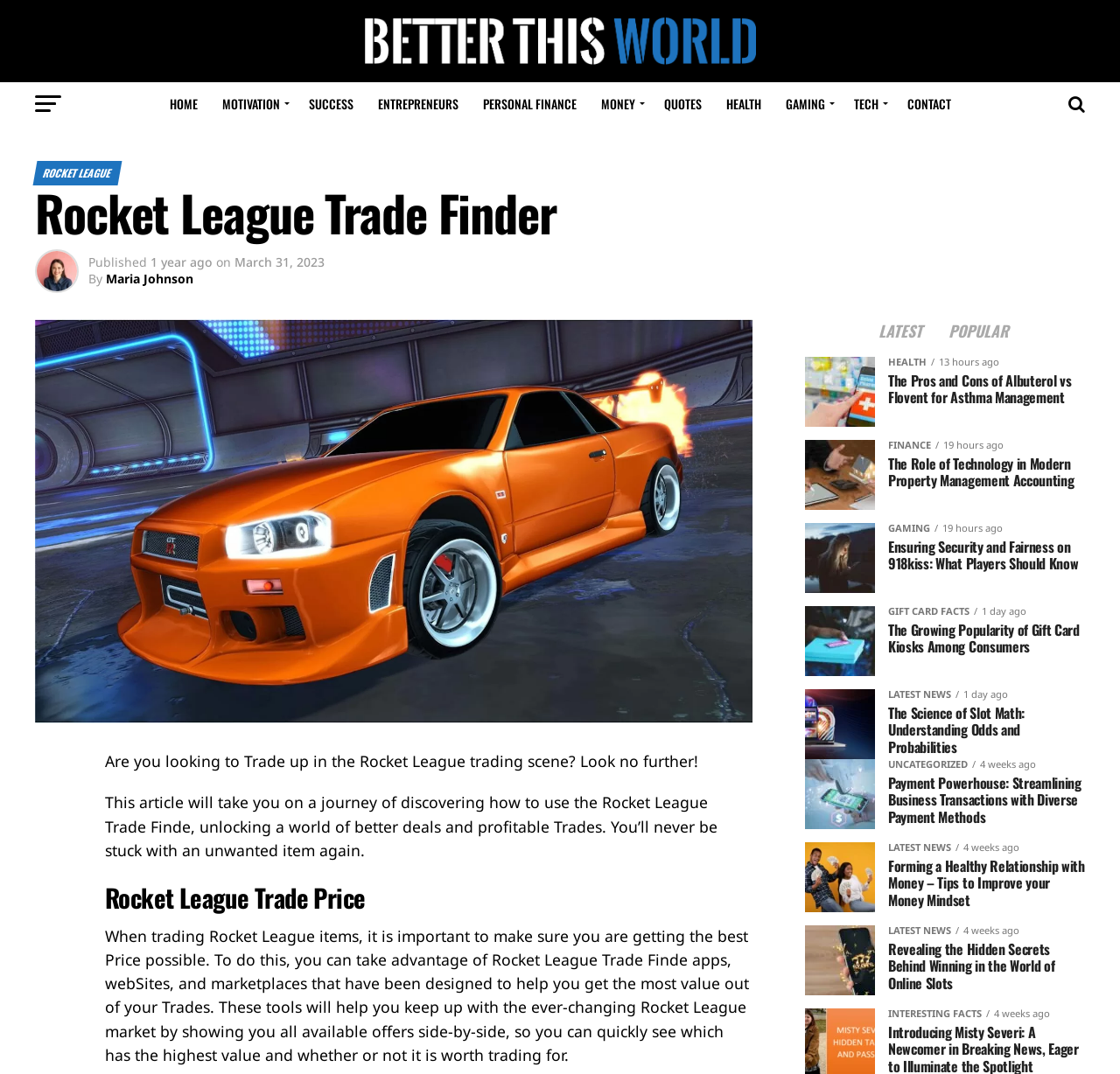Predict the bounding box for the UI component with the following description: "Josh Bossie".

None